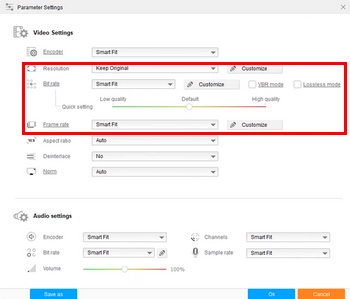Generate a complete and detailed caption for the image.

This image showcases the "Parameter Settings" interface for a video converter application, specifically highlighting the options available for adjusting video quality during the conversion process from MKV to MP4. The interface features several settings under "Video Settings," including:

1. **Resolution**: Users can choose to maintain the original resolution or customize it according to their preferences.
2. **Bit Rate**: This setting allows for adjustments to the quality of the video file, with options ranging from 'Low quality' to 'High quality,' facilitating quick conversions without sacrificing output quality.
3. **Frame Rate**: There is an option to set the frame rate, again offering a 'Smart Fit' option and the ability to customize based on user needs.

Also visible are the sections for "Audio Settings," enabling users to adjust audio encoding and additional parameters for optimal output. The interface is designed to be user-friendly, making it easy to tailor the output settings to achieve the desired quality and performance in video conversions.